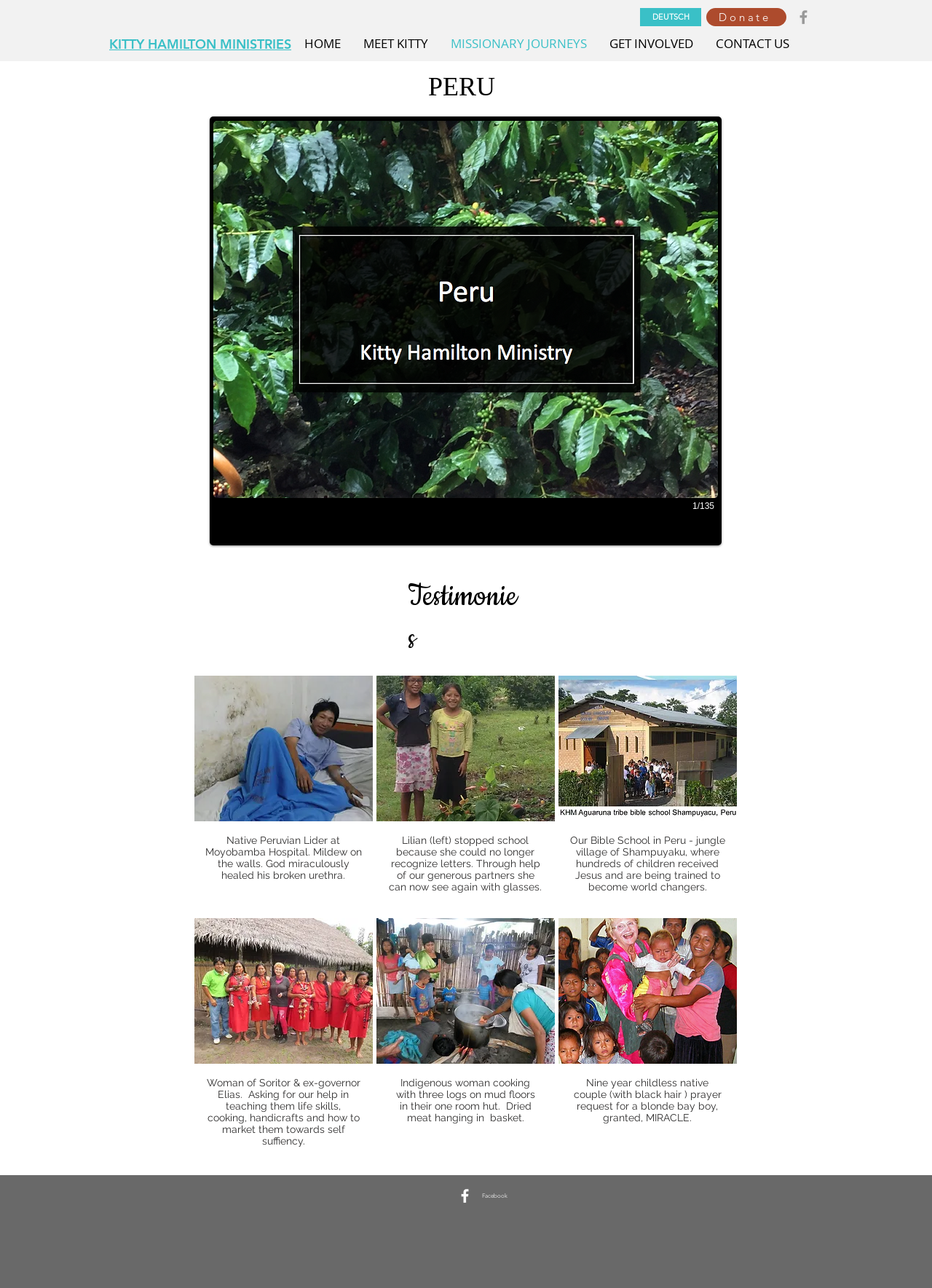Could you find the bounding box coordinates of the clickable area to complete this instruction: "Click the 'Grey Facebook Icon'"?

[0.852, 0.006, 0.872, 0.02]